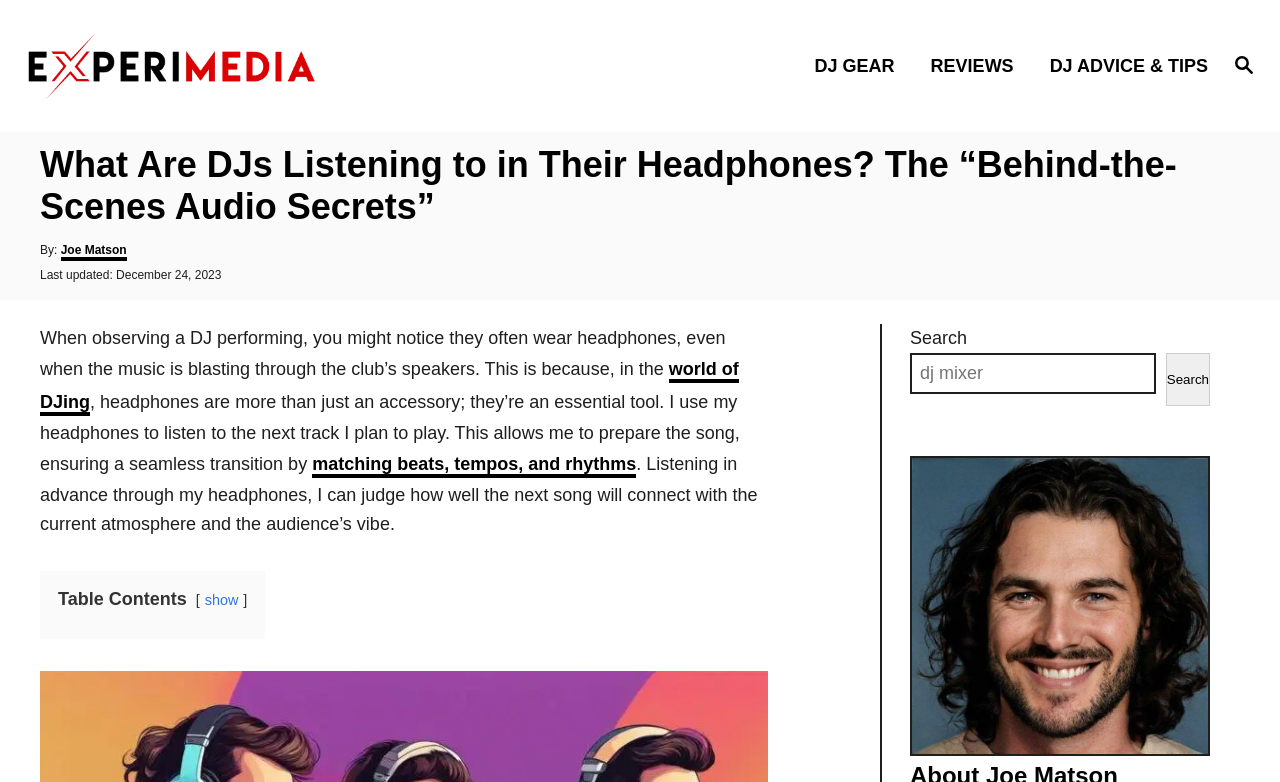Please provide the bounding box coordinates for the element that needs to be clicked to perform the instruction: "Click on the link to Alain Cousin's page". The coordinates must consist of four float numbers between 0 and 1, formatted as [left, top, right, bottom].

None